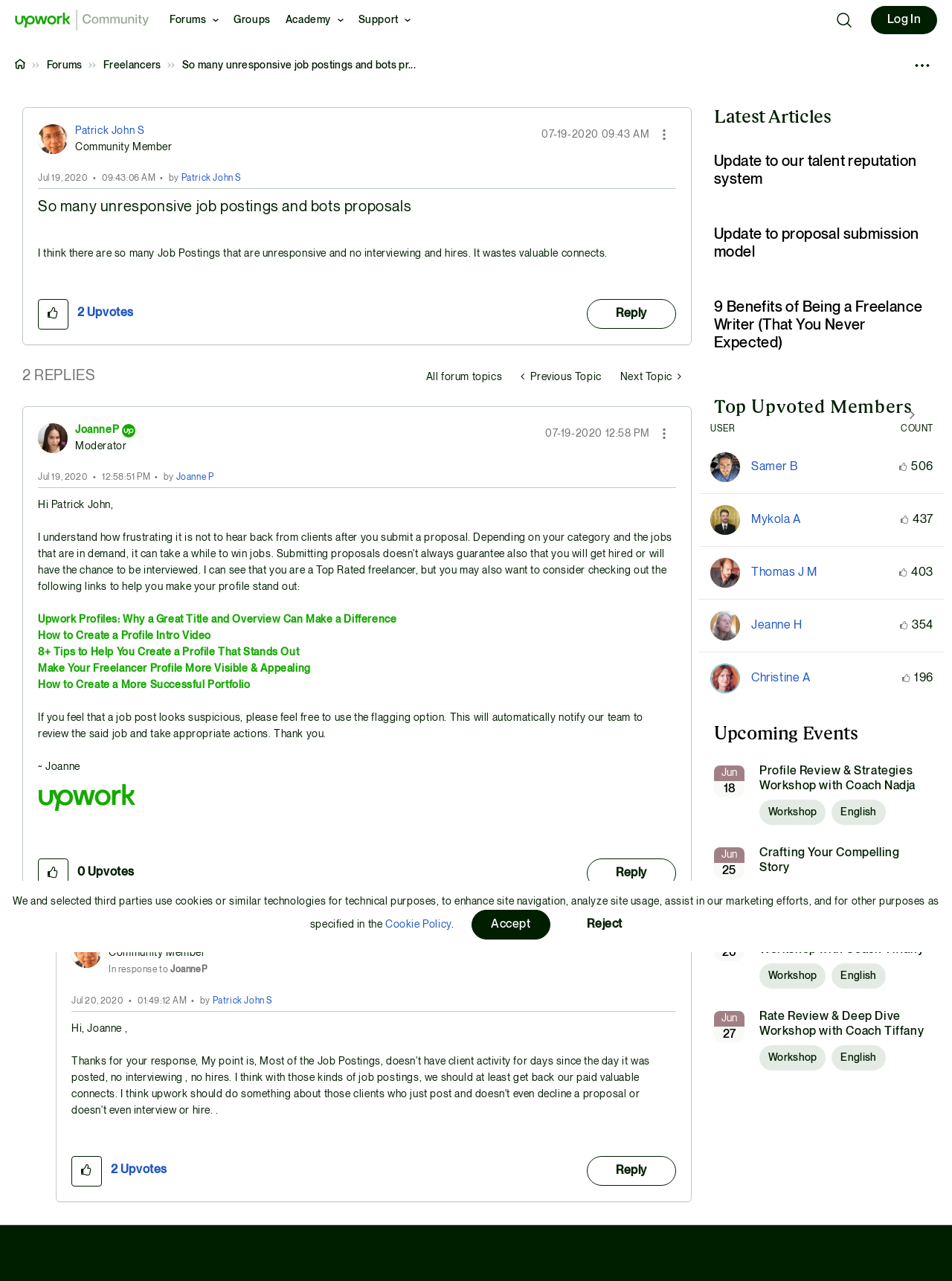Provide your answer in one word or a succinct phrase for the question: 
What is the topic of the post?

Unresponsive job postings